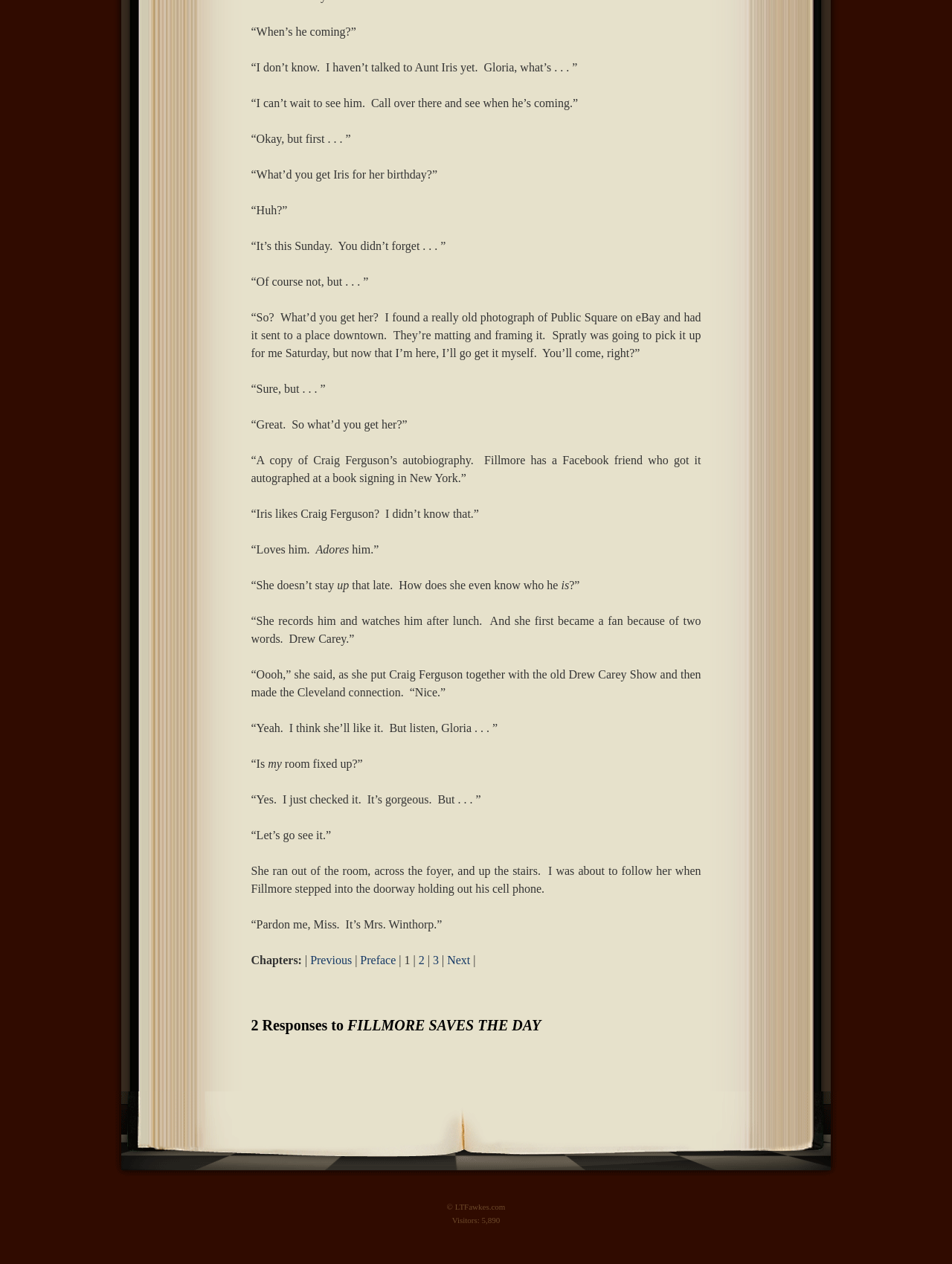What is the name of the person whose birthday is being discussed?
Using the image as a reference, give a one-word or short phrase answer.

Iris